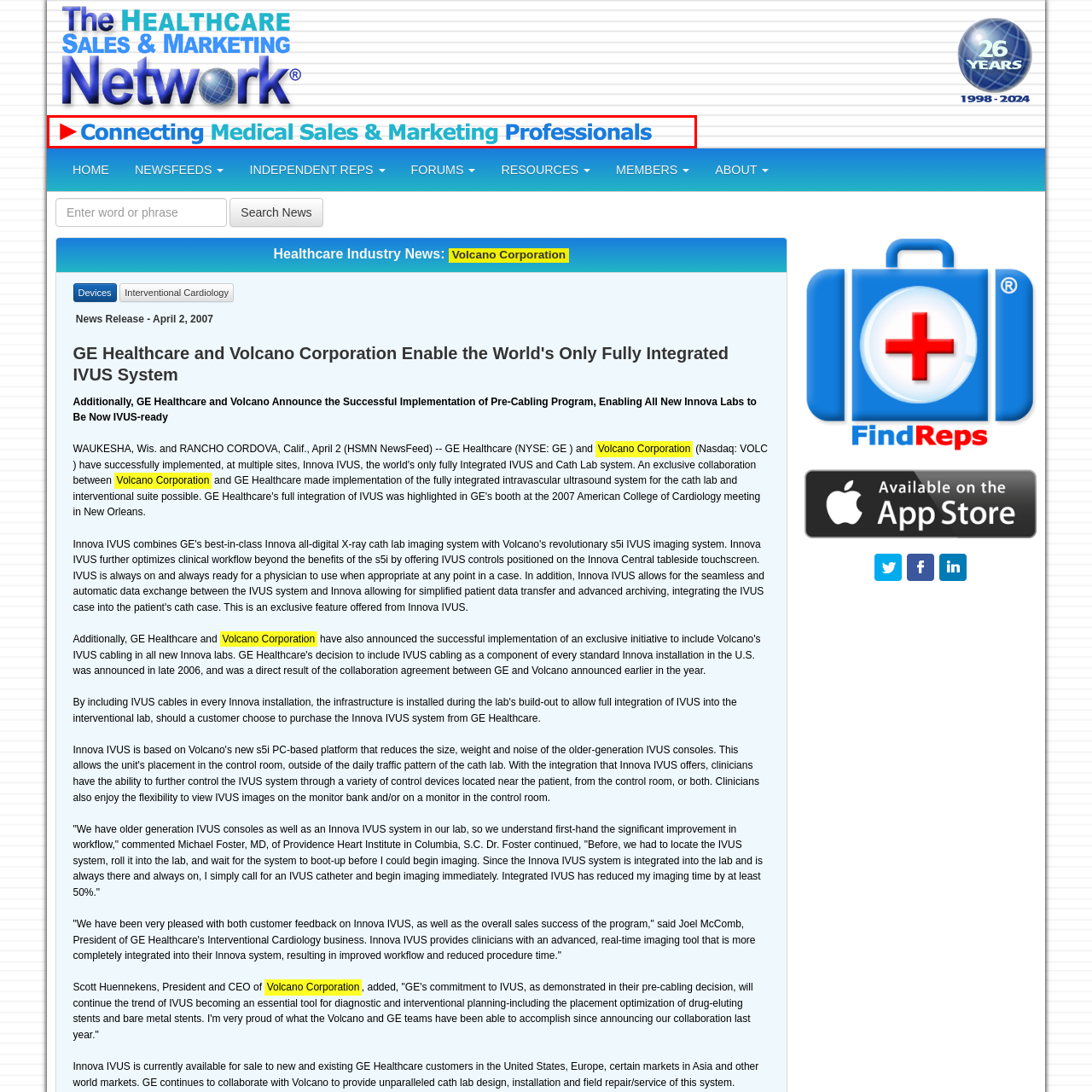Direct your attention to the part of the image marked by the red boundary and give a detailed response to the following question, drawing from the image: What is the purpose of the graphic?

The graphic is designed to highlight the connection between independent medical sales representatives and distributors, serving as a dynamic invitation for users within the medical sales community to collaborate and network.